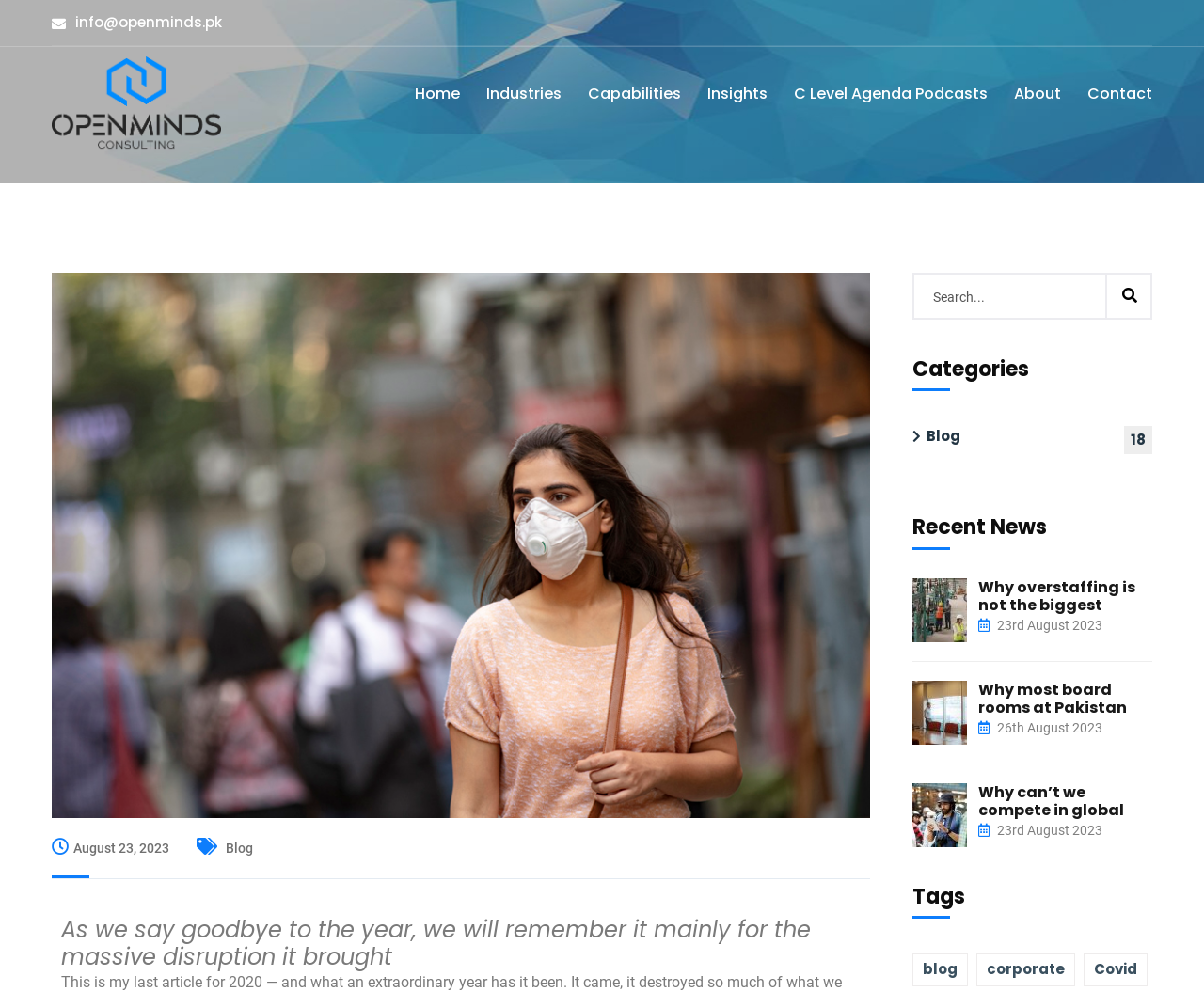Respond concisely with one word or phrase to the following query:
How many main navigation links are there?

7